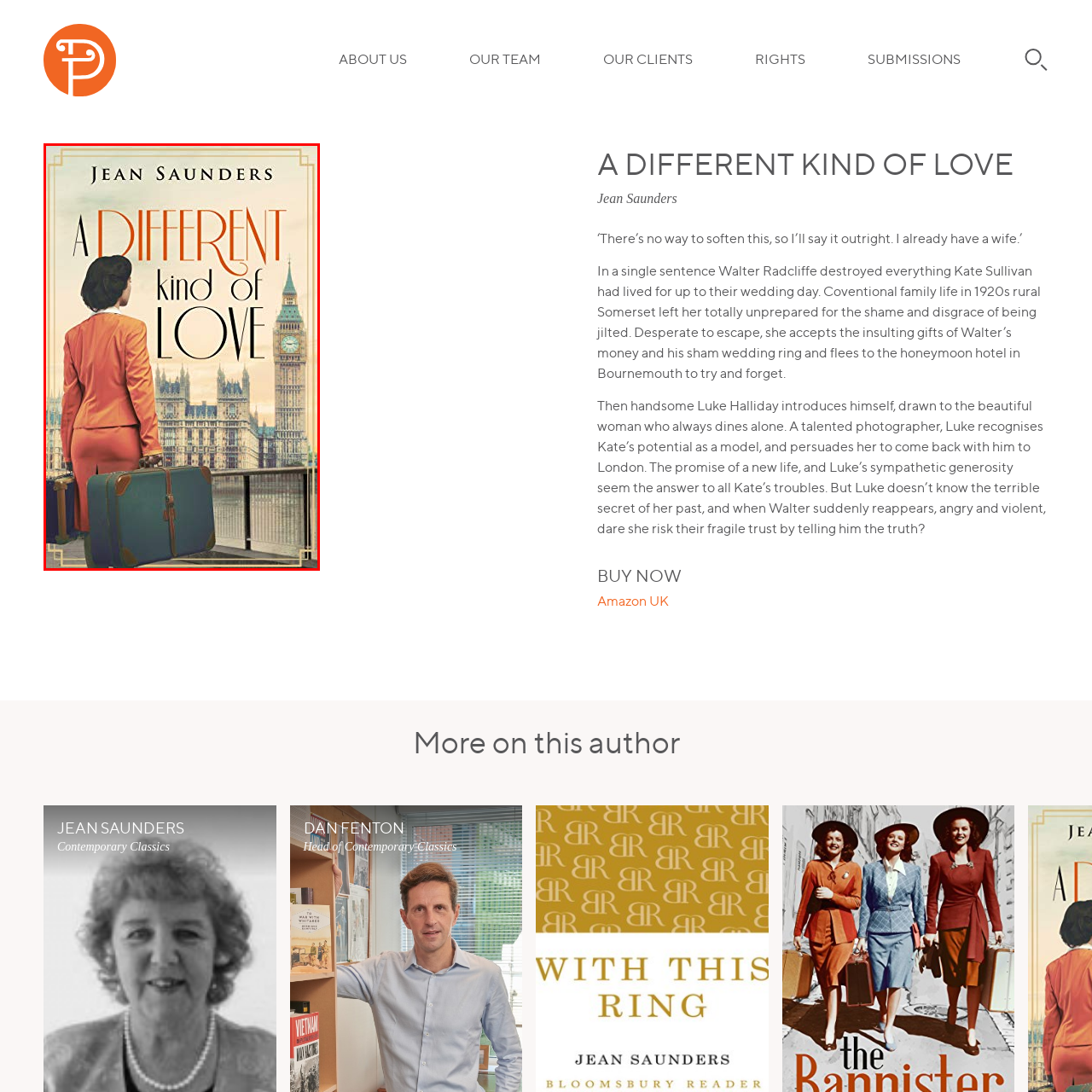Explain comprehensively what is shown in the image marked by the red outline.

The image features the book cover of "A Different Kind of Love" by Jean Saunders. The cover presents a stylish woman in a striking red suit, facing away from the viewer, with a vintage suitcase in hand, suggesting a journey or a new chapter in her life. Behind her, the iconic silhouette of London's Big Ben and cityscape is beautifully illustrated, hinting at the novel's setting and the themes of adventure and romance. The title is prominently displayed in elegant typography, drawing attention to the contrasting letters. This evocative design invites readers into a world of complex relationships and emotional depth, encapsulating the essence of the story within.